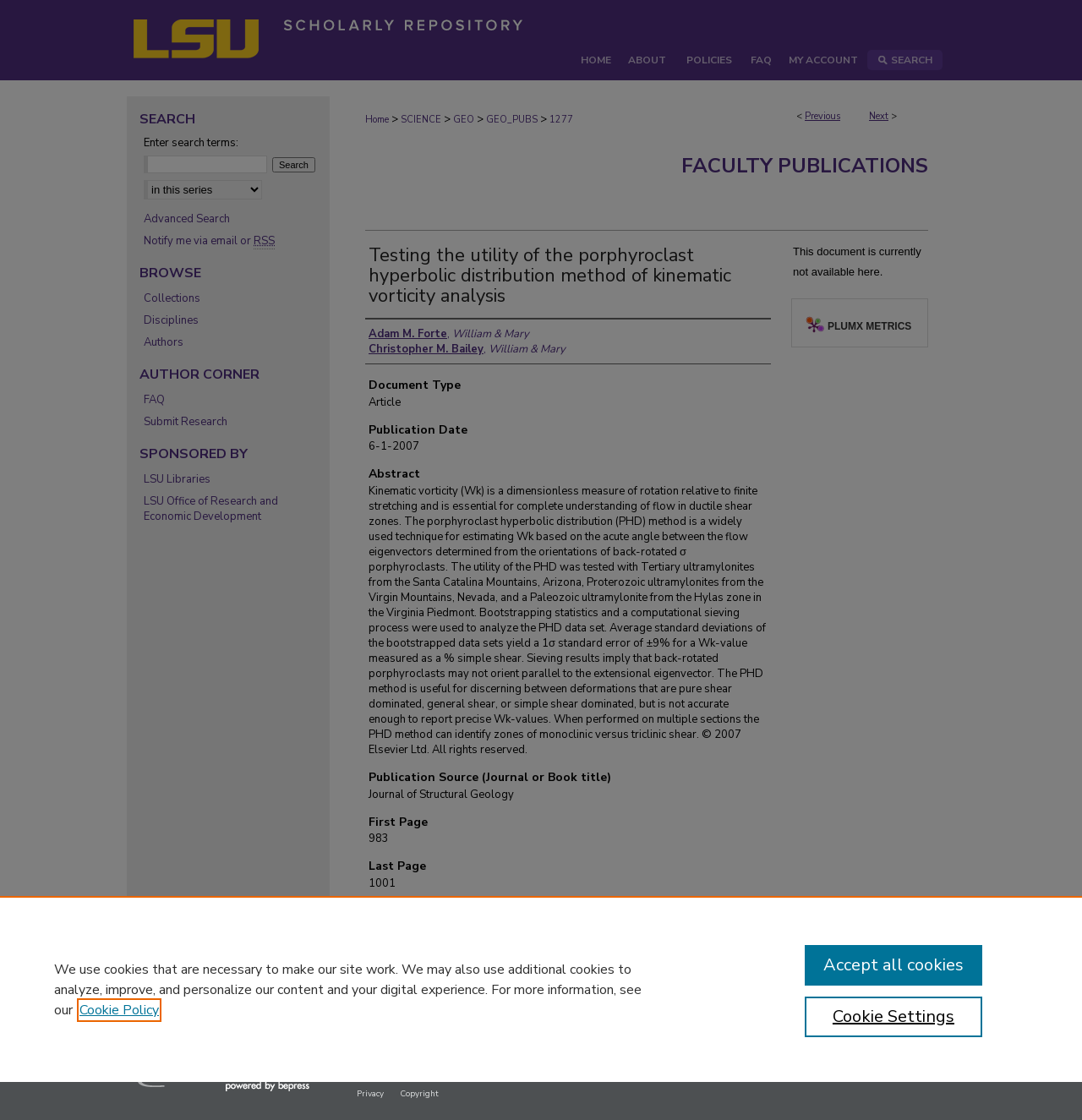Analyze the image and answer the question with as much detail as possible: 
What is the title of the article?

I found the title of the article by looking at the main content section of the webpage, where the title is prominently displayed.